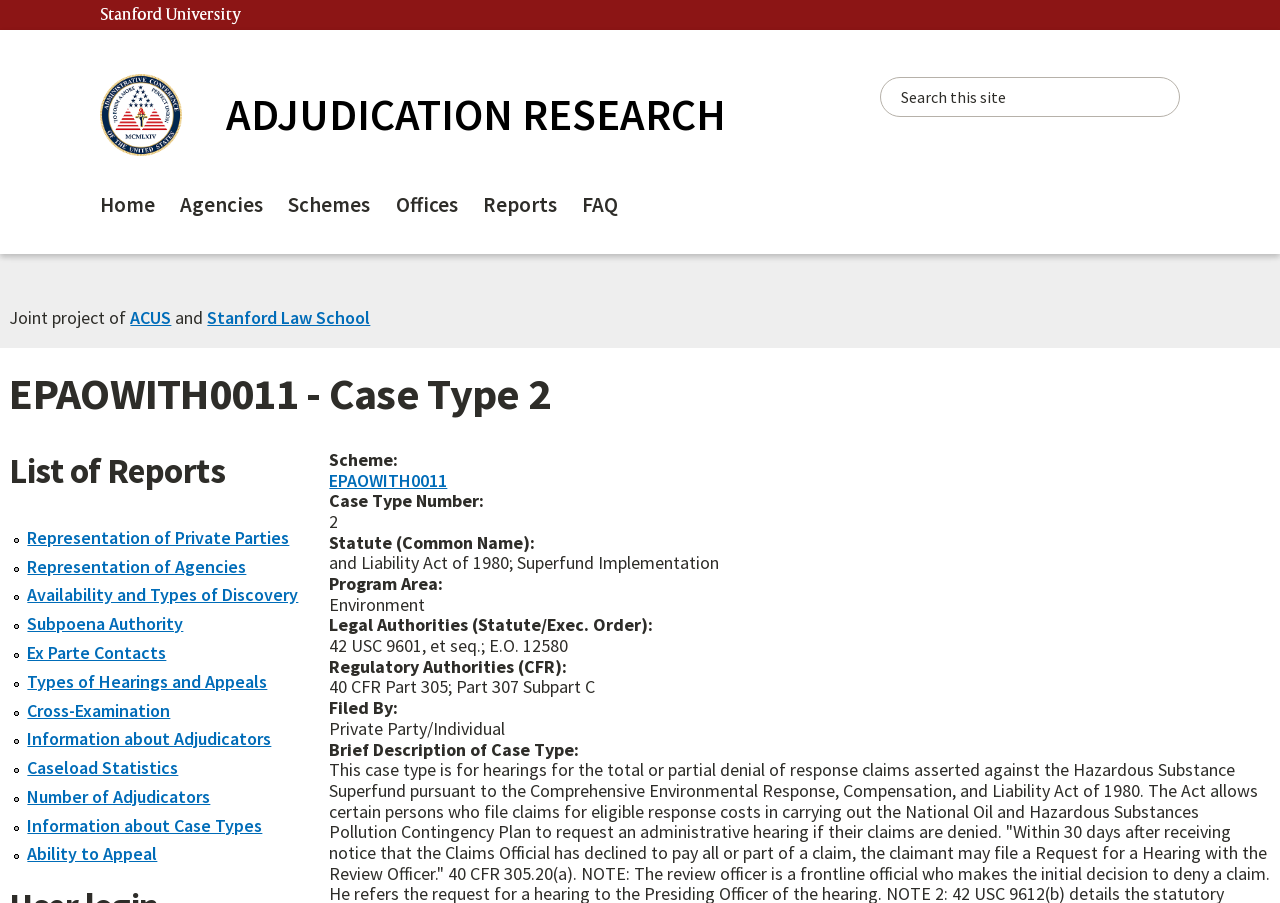Find the bounding box coordinates of the clickable area that will achieve the following instruction: "View EPAOWITH0011 case details".

[0.257, 0.519, 0.35, 0.544]